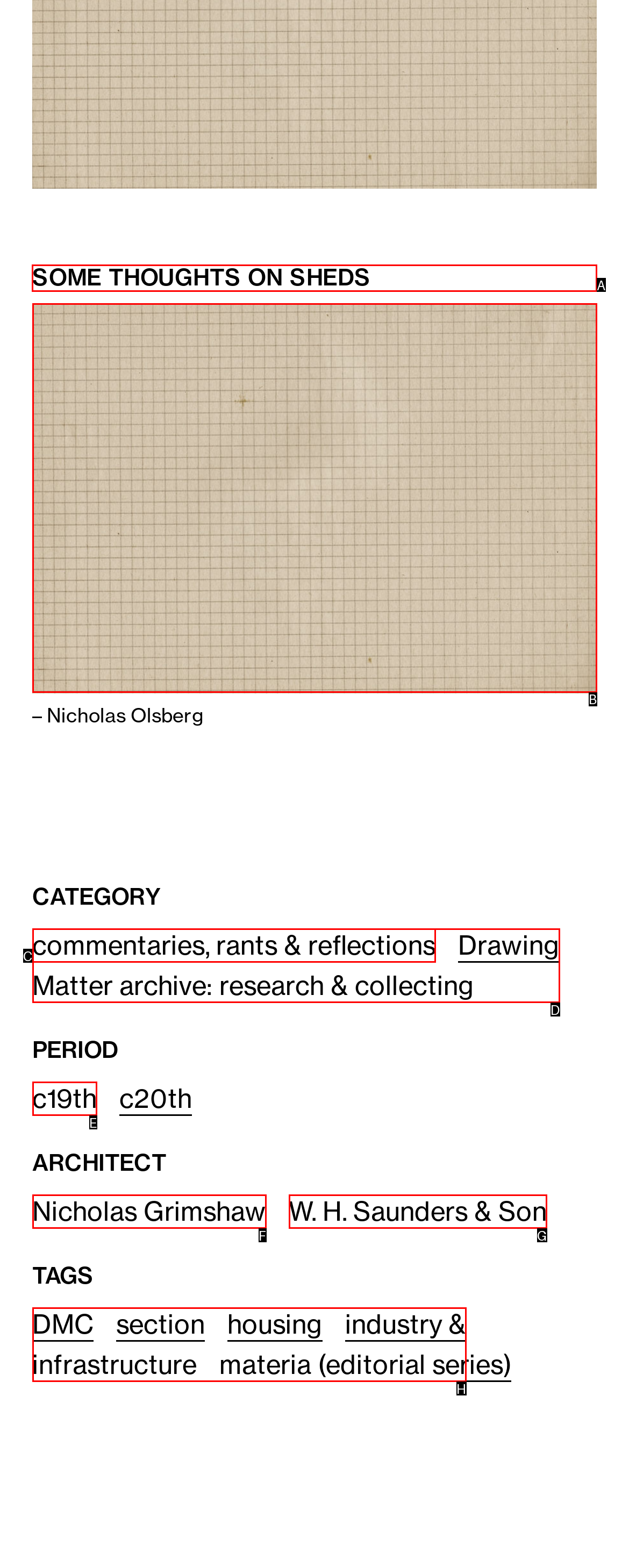Determine the HTML element to be clicked to complete the task: view article about SOME THOUGHTS ON SHEDS. Answer by giving the letter of the selected option.

A